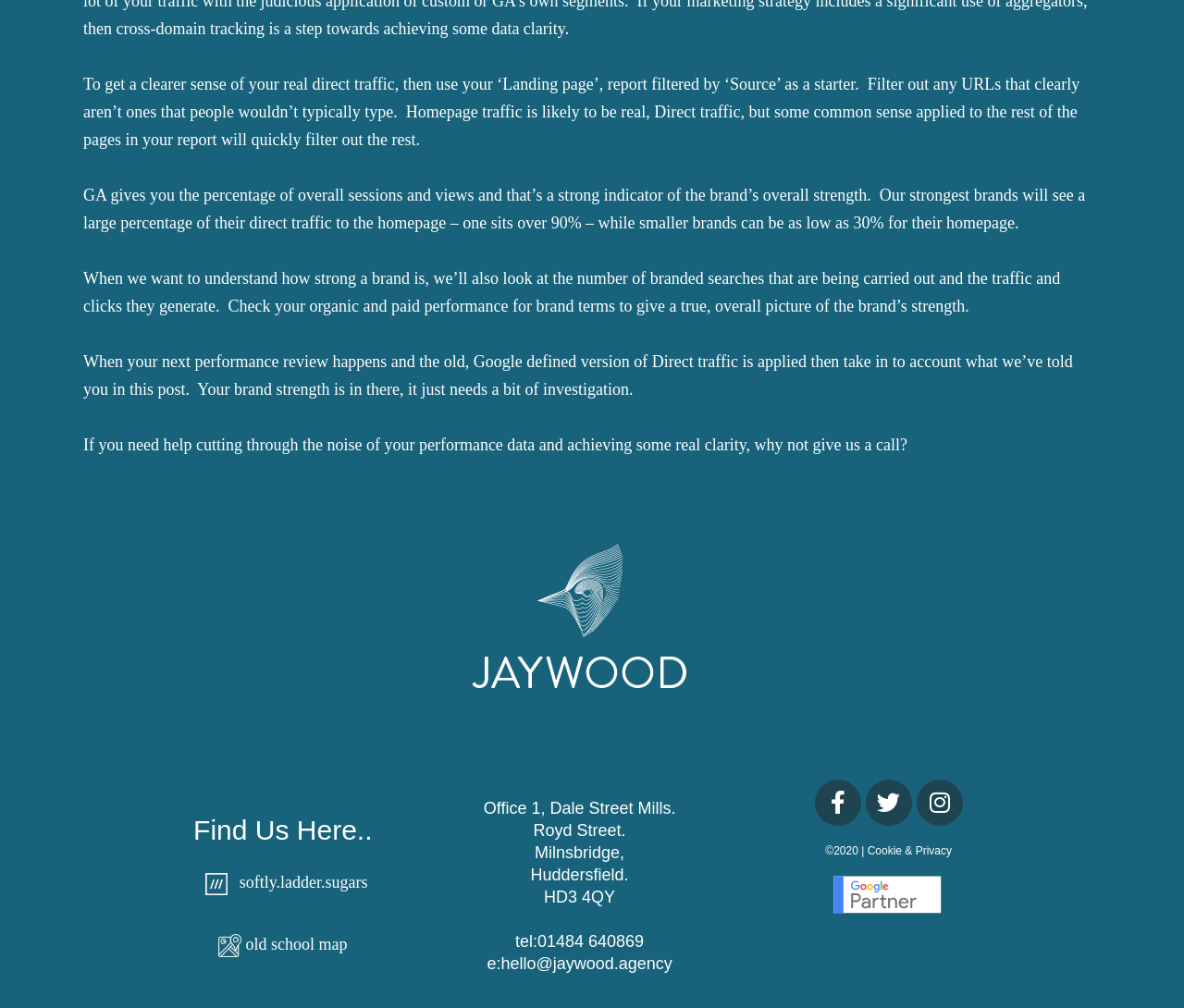Locate the bounding box coordinates of the clickable area to execute the instruction: "Click the 'Facebook-f' link". Provide the coordinates as four float numbers between 0 and 1, represented as [left, top, right, bottom].

[0.688, 0.773, 0.727, 0.819]